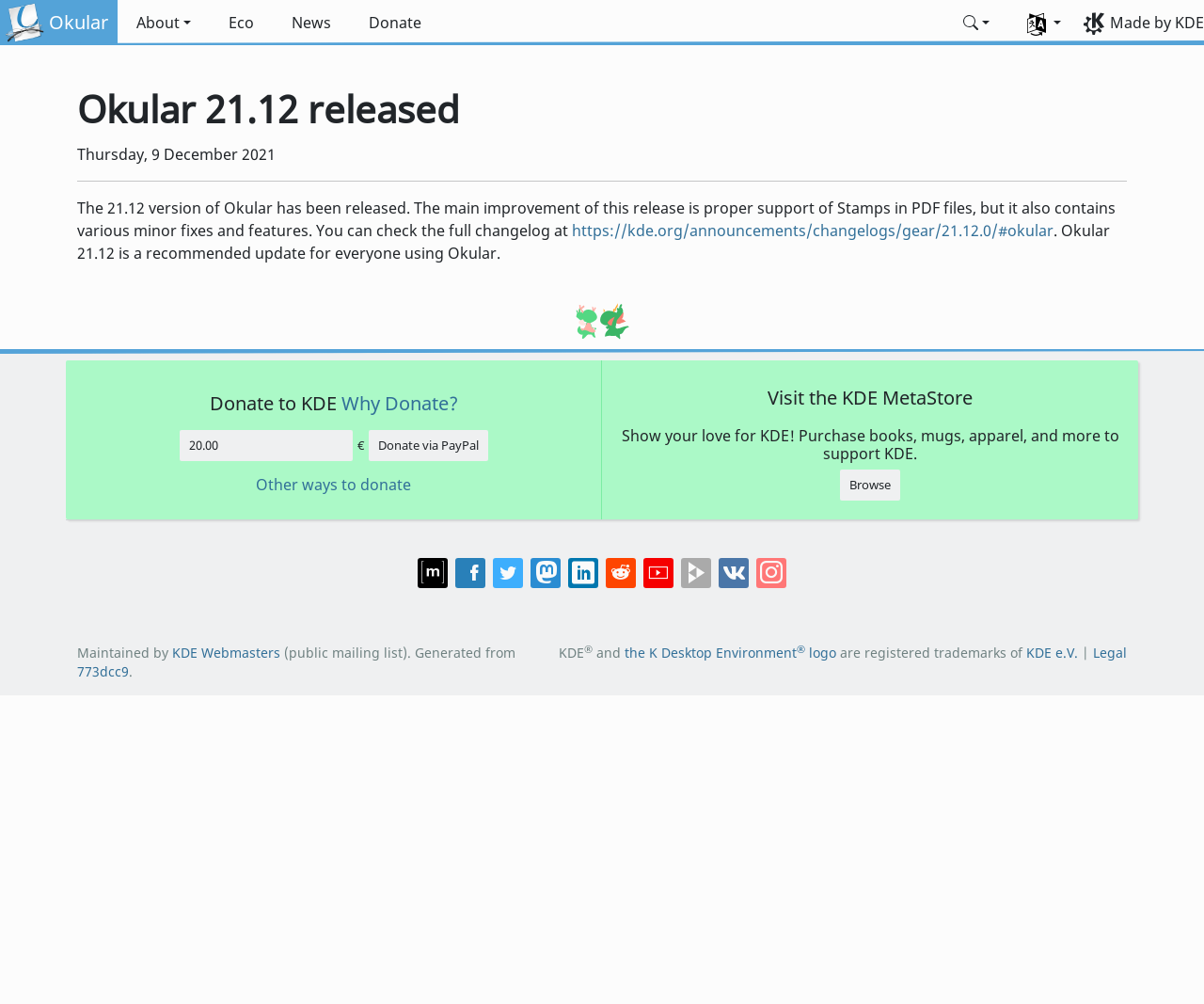Illustrate the webpage thoroughly, mentioning all important details.

The webpage is about the release of Okular 21.12, a document viewer. At the top left corner, there is a logo of Okular, which is an image. Next to the logo, there are several links, including "About", "Eco", "News", and "Donate". On the top right corner, there is a button with an image, and a language selection dropdown menu.

The main content of the webpage is an article about the release of Okular 21.12. The article has a heading "Okular 21.12 released" and a subheading "Thursday, 9 December 2021". The article text describes the main improvement of this release, which is proper support of Stamps in PDF files, and mentions that it also contains various minor fixes and features. There is a link to the full changelog at the end of the article.

Below the article, there is a section about donating to KDE, with a heading "Donate to KDE Why Donate?". This section has a textbox to enter an amount, a dropdown menu to select a currency, and a button to donate via PayPal. There are also links to other ways to donate and to visit the KDE MetaStore.

On the right side of the webpage, there are several social media links to share the news about Okular 21.12 release. At the bottom of the webpage, there is a section with links to the KDE Webmasters, a public mailing list, and some legal information.